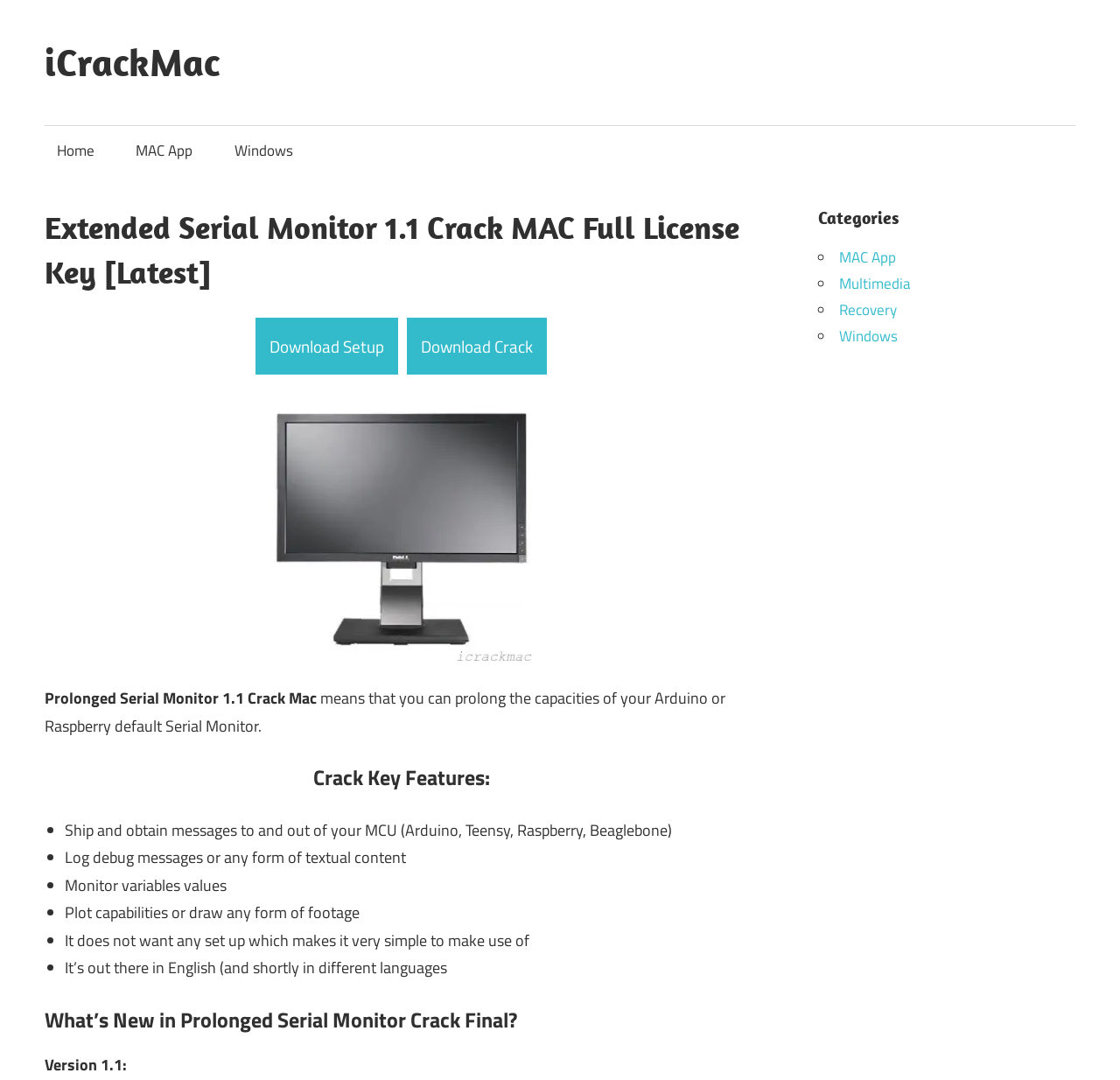Locate the bounding box coordinates of the element that should be clicked to execute the following instruction: "Visit Omerta Liquids España Facebook page".

None